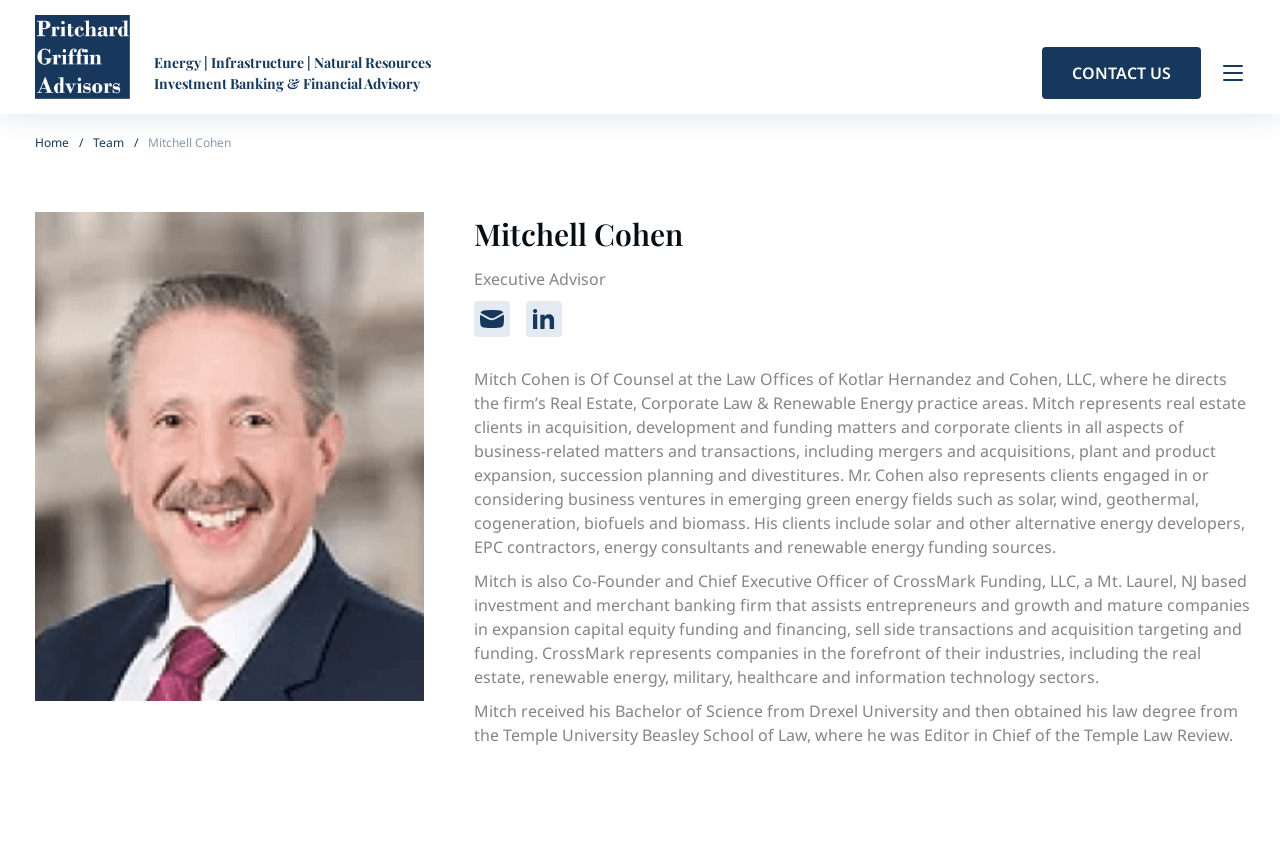Respond to the question with just a single word or phrase: 
What is the name of the university where Mitch received his Bachelor of Science degree?

Drexel University